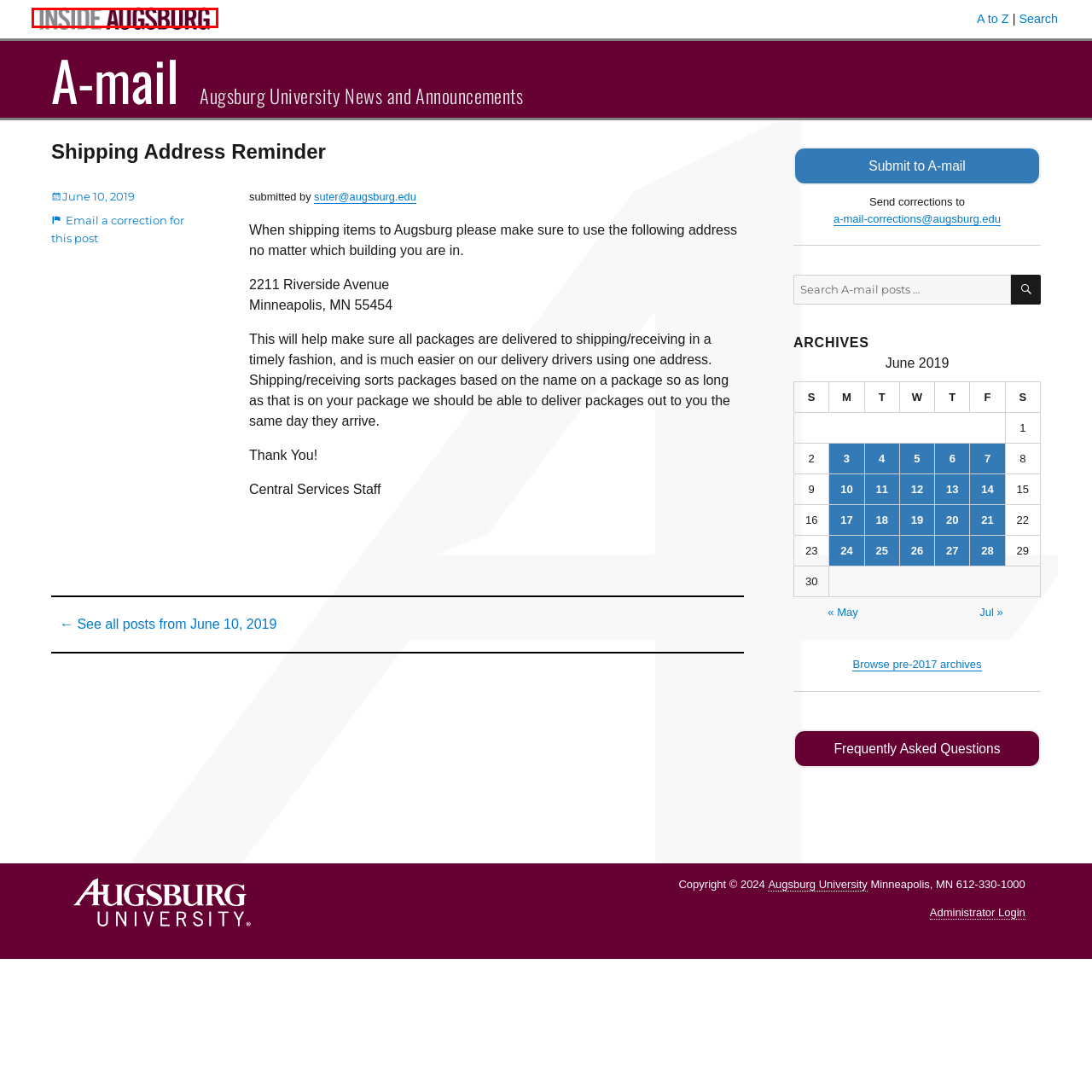You are given a screenshot of a webpage with a red rectangle bounding box around an element. Choose the best webpage description that matches the page after clicking the element in the bounding box. Here are the candidates:
A. June 14, 2019 – A-mail
B. June 17, 2019 – A-mail
C. June 24, 2019 – A-mail
D. June 4, 2019 – A-mail
E. June 6, 2019 – A-mail
F. June 21, 2019 – A-mail
G. Inside Augsburg
H. Search - Augsburg University - Minneapolis, MN | Minneapolis, MN

G